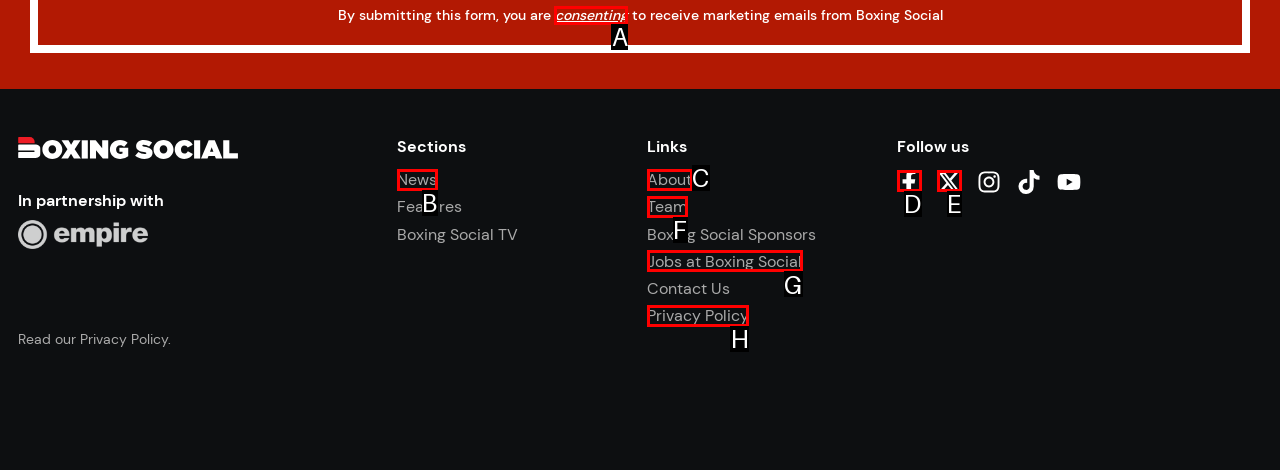Choose the letter of the option that needs to be clicked to perform the task: Check the Privacy Policy. Answer with the letter.

H